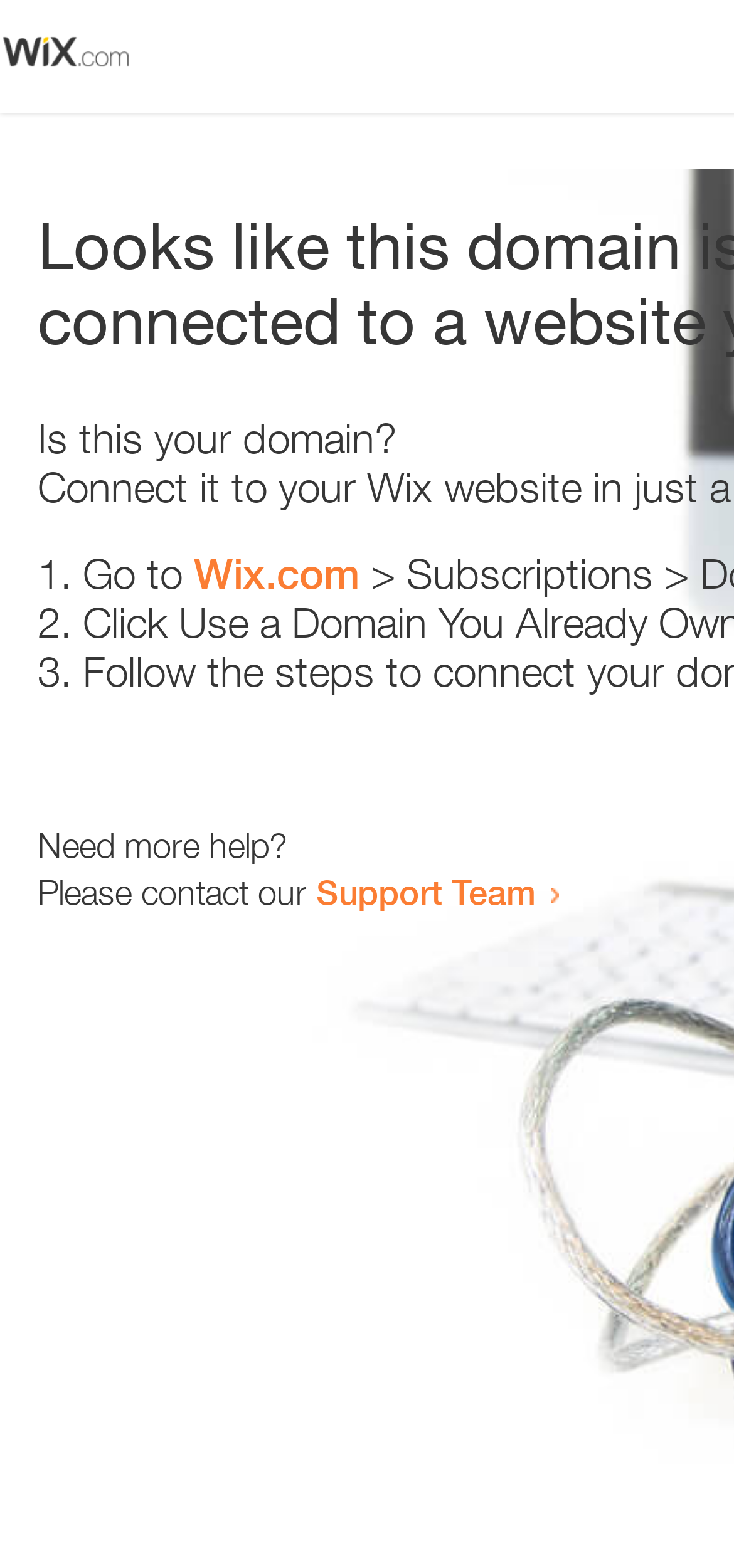Locate the bounding box coordinates of the UI element described by: "Support Team". Provide the coordinates as four float numbers between 0 and 1, formatted as [left, top, right, bottom].

[0.431, 0.555, 0.731, 0.582]